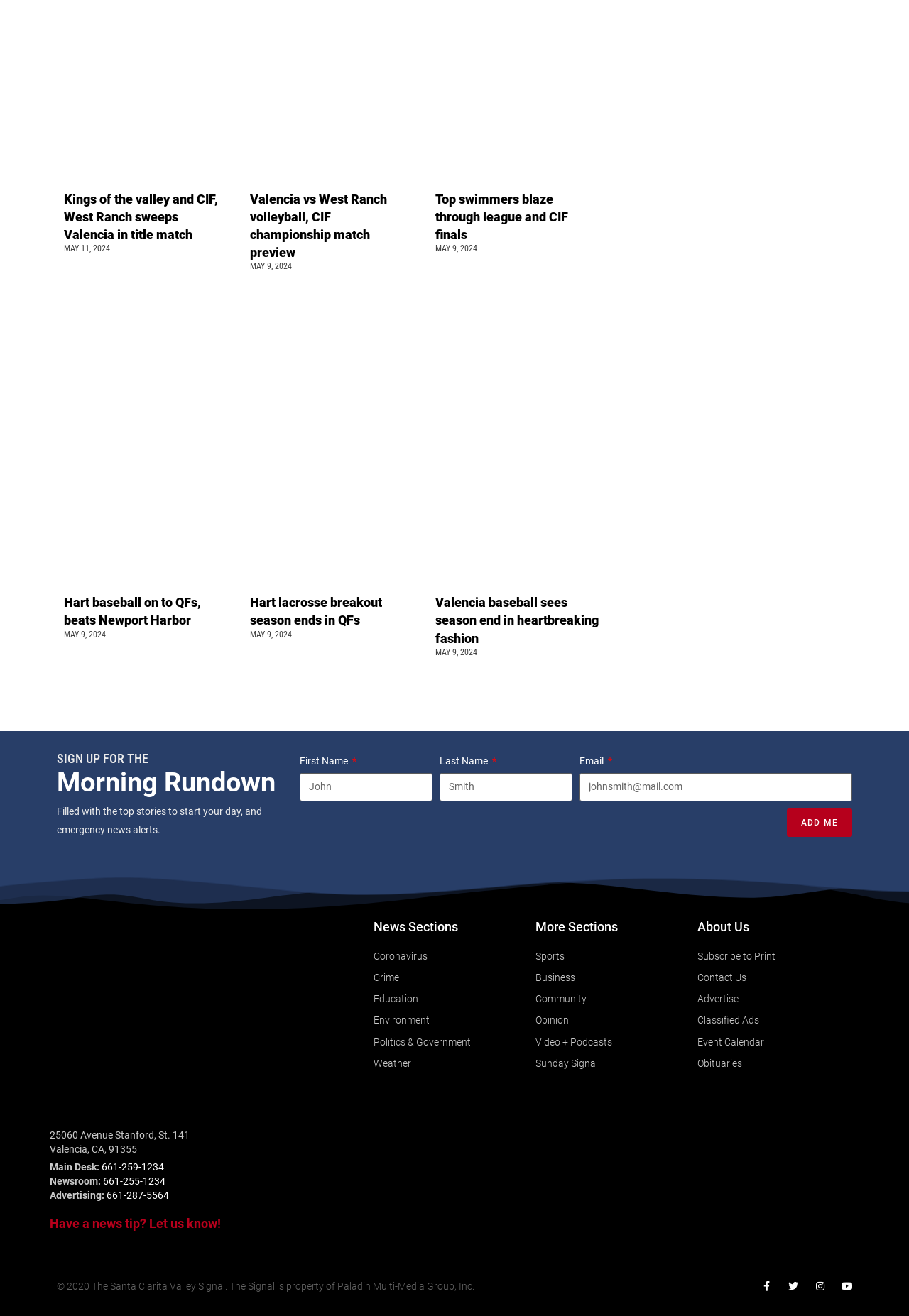Using the element description: "parent_node: First Name name="form_fields[name]" placeholder="John"", determine the bounding box coordinates. The coordinates should be in the format [left, top, right, bottom], with values between 0 and 1.

[0.33, 0.587, 0.476, 0.609]